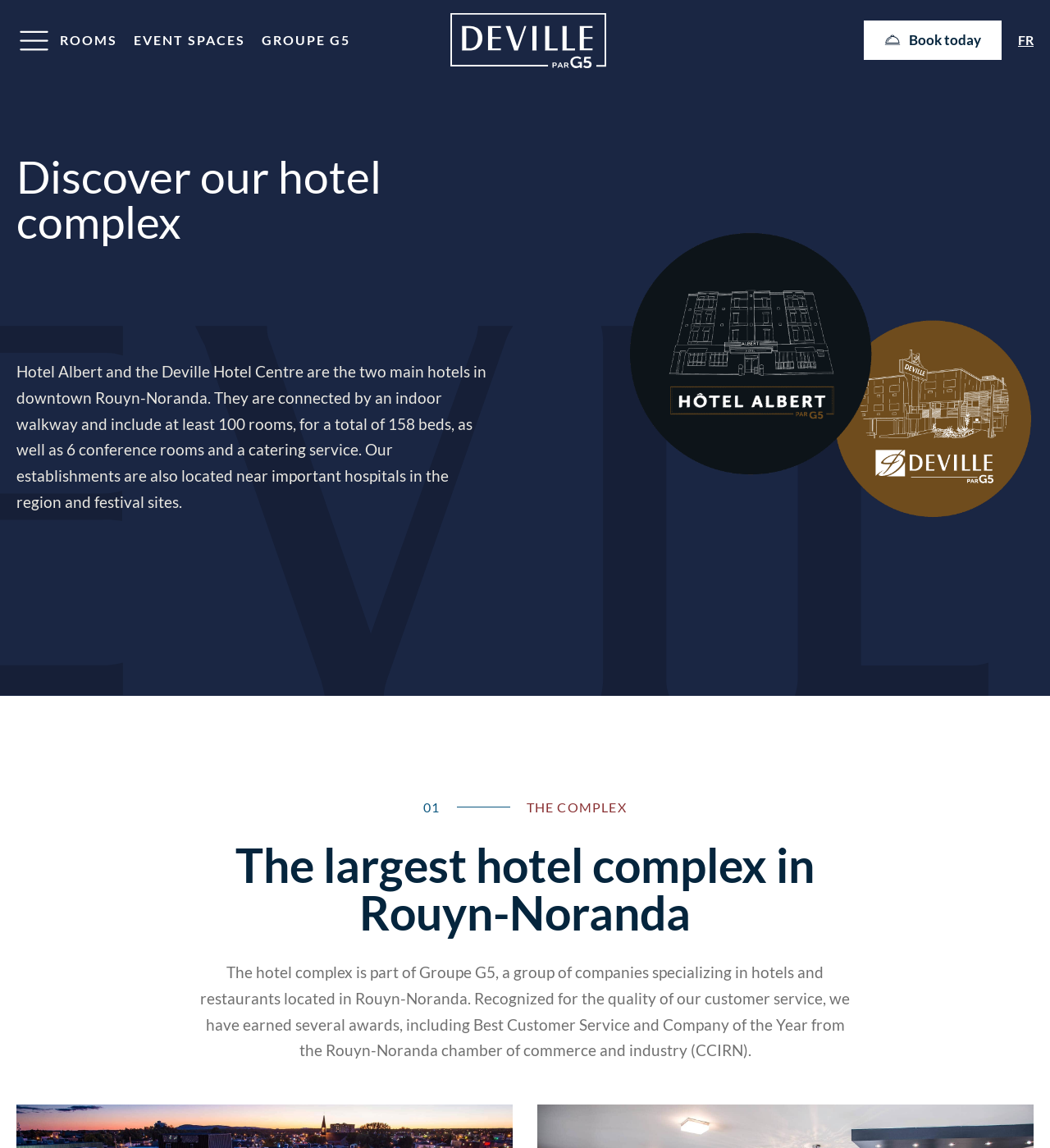What is the name of the hotel complex?
Using the picture, provide a one-word or short phrase answer.

Deville Hotel Centre